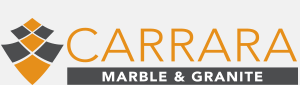Identify and describe all the elements present in the image.

The image features the logo for "Carrara Marble & Granite," prominently displaying the name "CARRARA" in bold, orange capital letters, signifying the brand's identity. Below the name, "MARBLE & GRANITE" is presented in a sleek, dark grey font, providing a contrast that enhances readability. The logo is accompanied by a stylized graphic element that resembles a series of overlapping shapes, suggesting the natural beauty and variety of marble and granite products offered by the company. This branding effectively conveys the company’s focus on premium stone materials, catering to customers seeking high-quality marble and granite for construction and design projects.